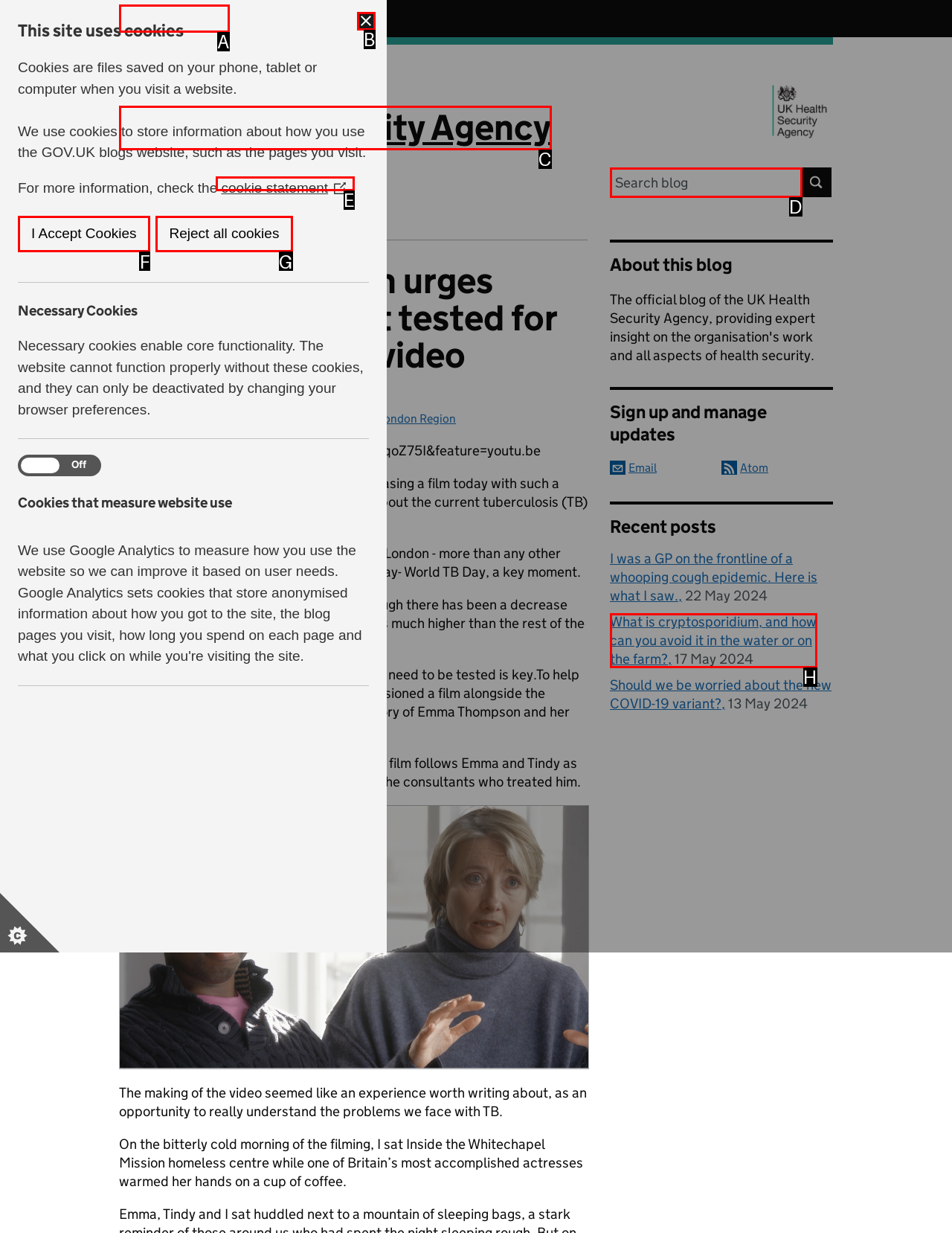Find the option that matches this description: name="s" placeholder="Search blog"
Provide the corresponding letter directly.

D